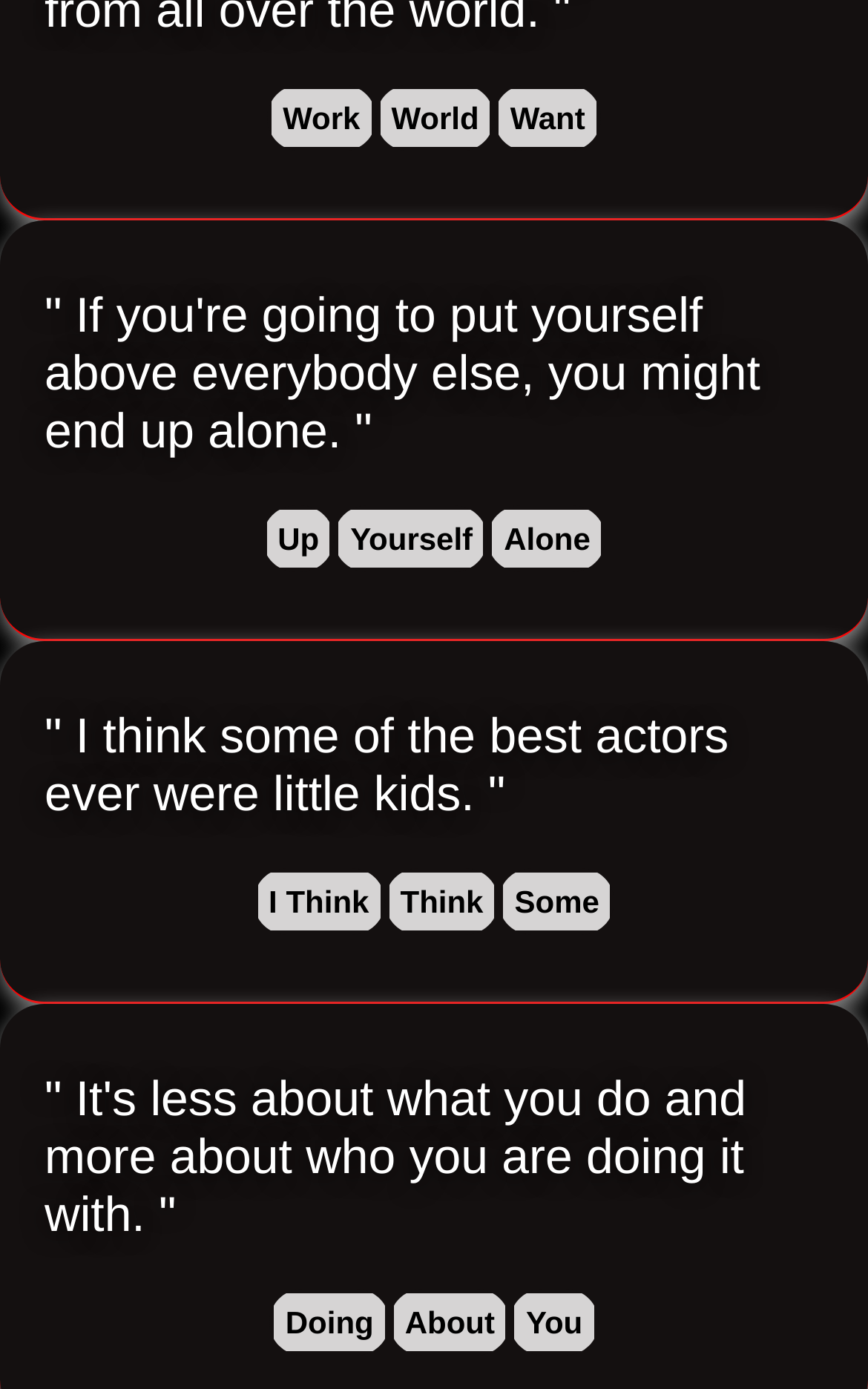Can you find the bounding box coordinates of the area I should click to execute the following instruction: "Click on 'Work'"?

[0.308, 0.061, 0.433, 0.109]